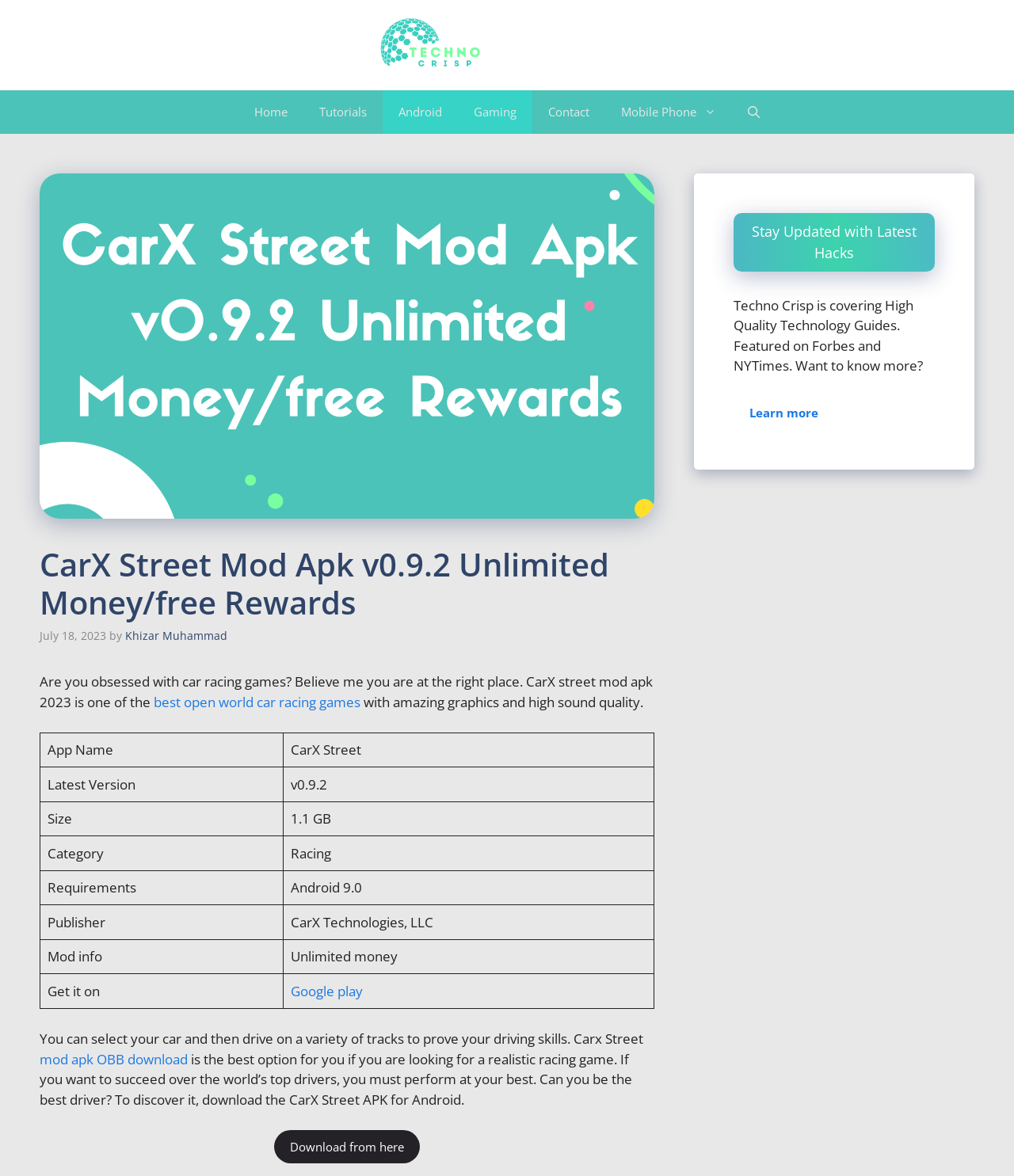Pinpoint the bounding box coordinates of the area that must be clicked to complete this instruction: "Visit the Google play store from the 'Google play' link".

[0.286, 0.835, 0.358, 0.85]